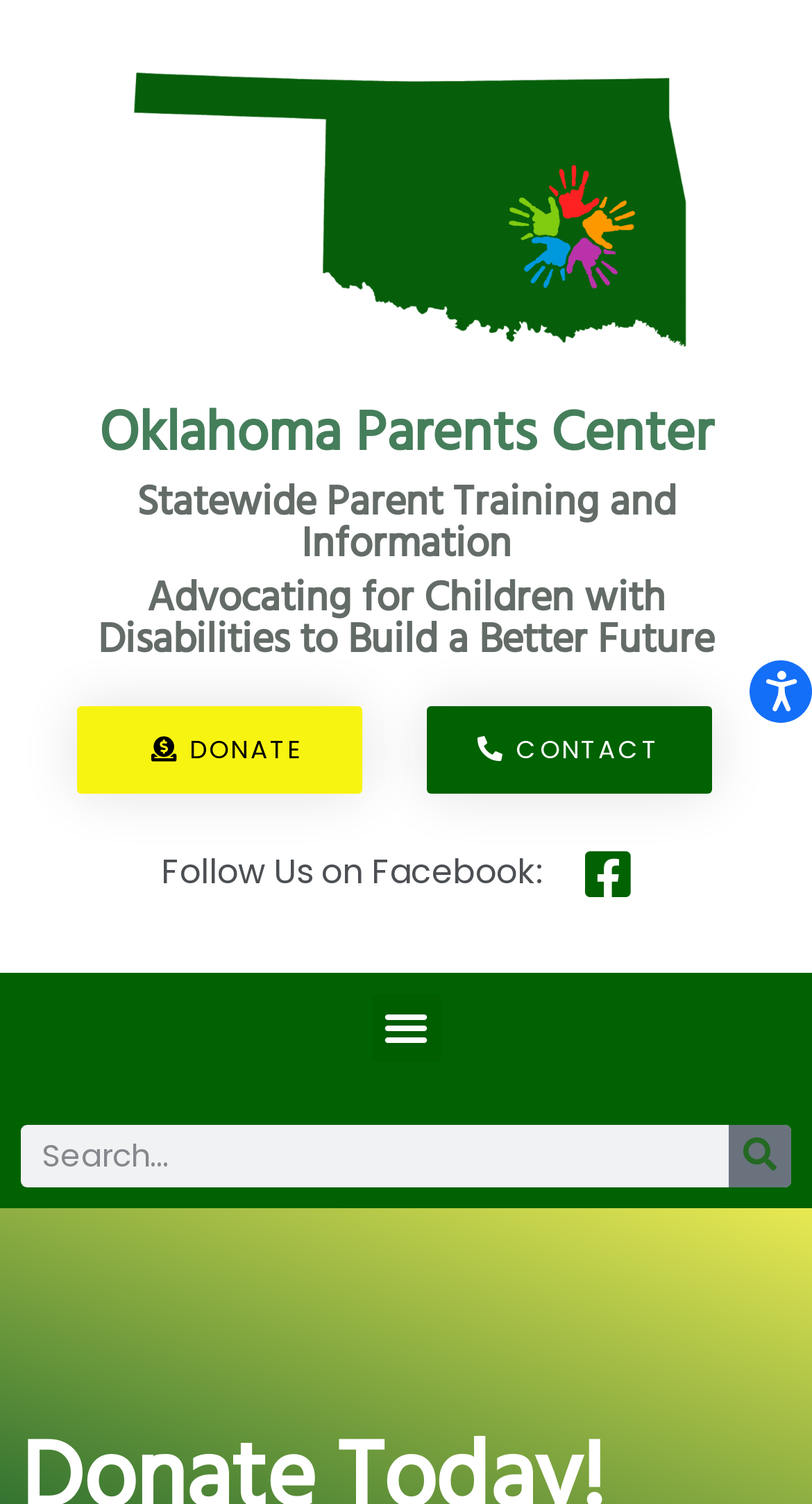Highlight the bounding box coordinates of the element that should be clicked to carry out the following instruction: "Open accessibility options". The coordinates must be given as four float numbers ranging from 0 to 1, i.e., [left, top, right, bottom].

[0.923, 0.439, 1.0, 0.481]